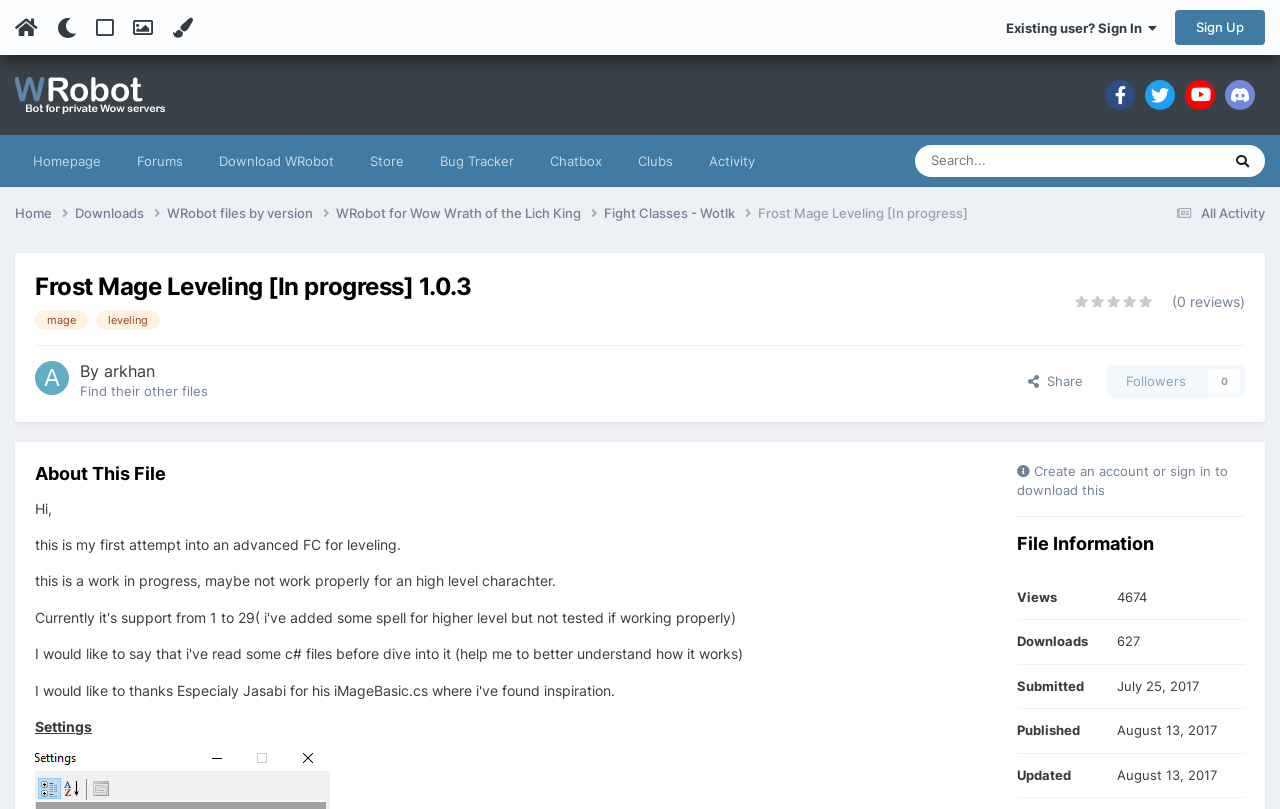Identify the bounding box of the UI element described as follows: "title="Home"". Provide the coordinates as four float numbers in the range of 0 to 1 [left, top, right, bottom].

[0.012, 0.019, 0.03, 0.049]